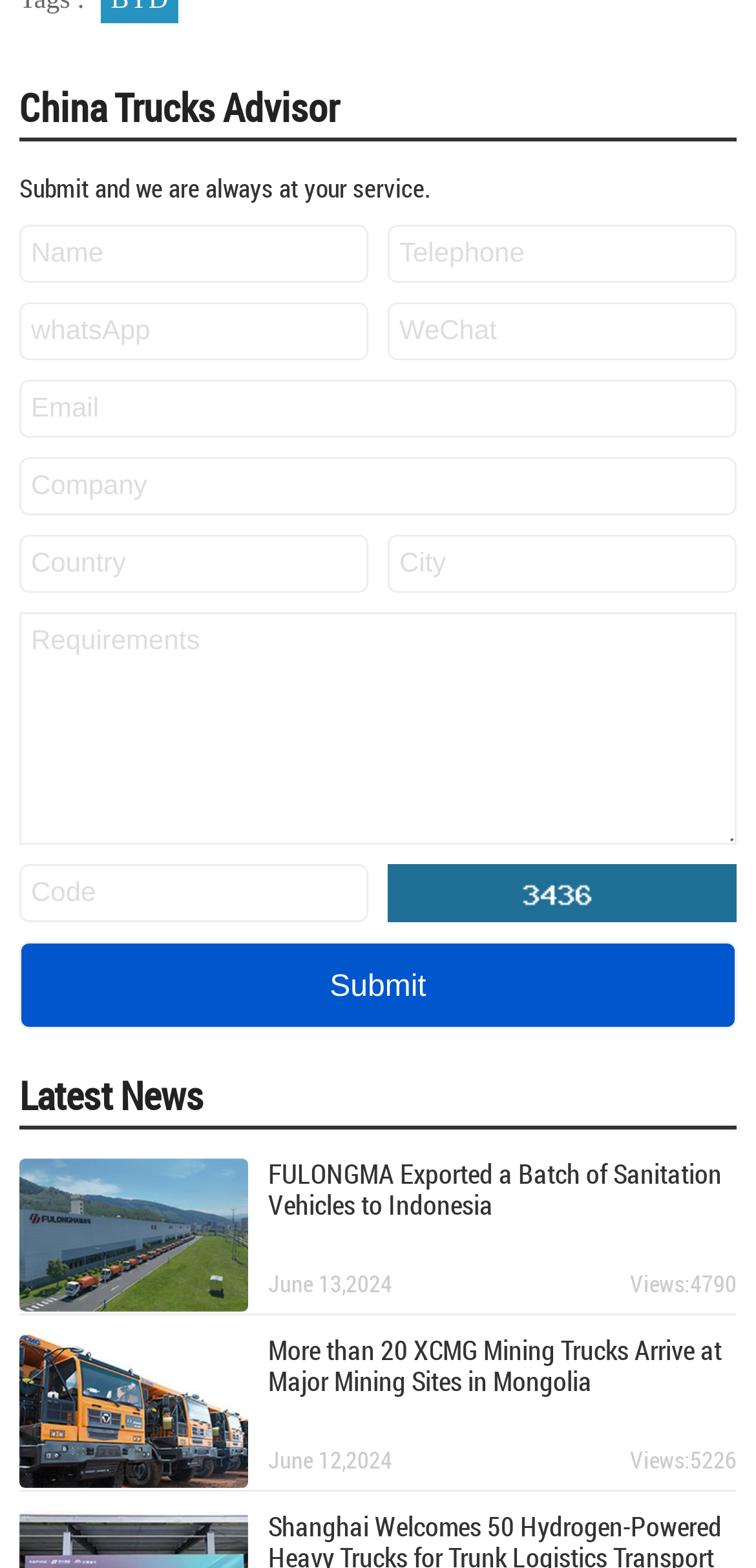Answer this question in one word or a short phrase: What type of images are featured on this webpage?

Truck-related images